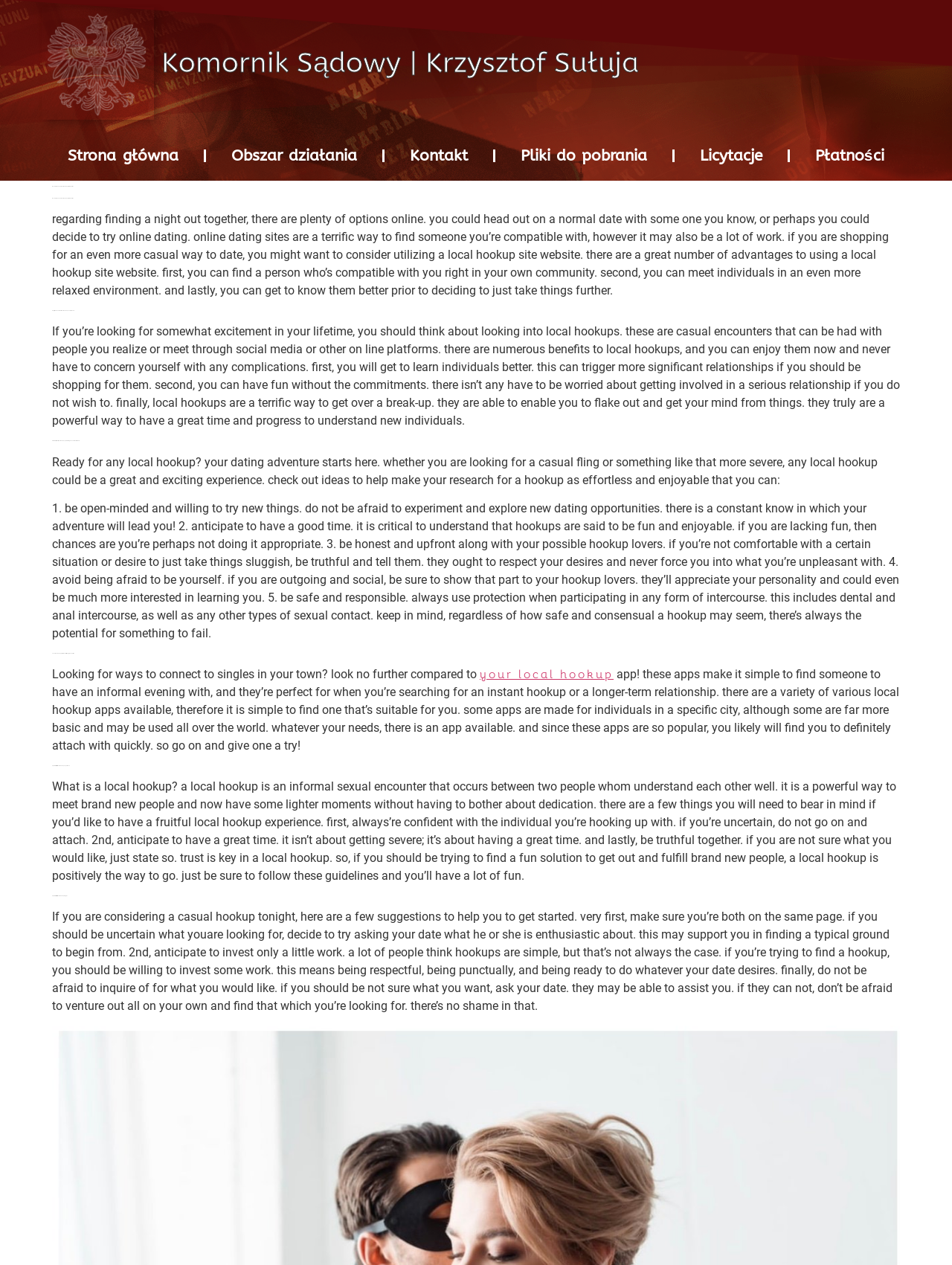How many tips are provided for a successful local hookup tonight?
Refer to the screenshot and answer in one word or phrase.

Three